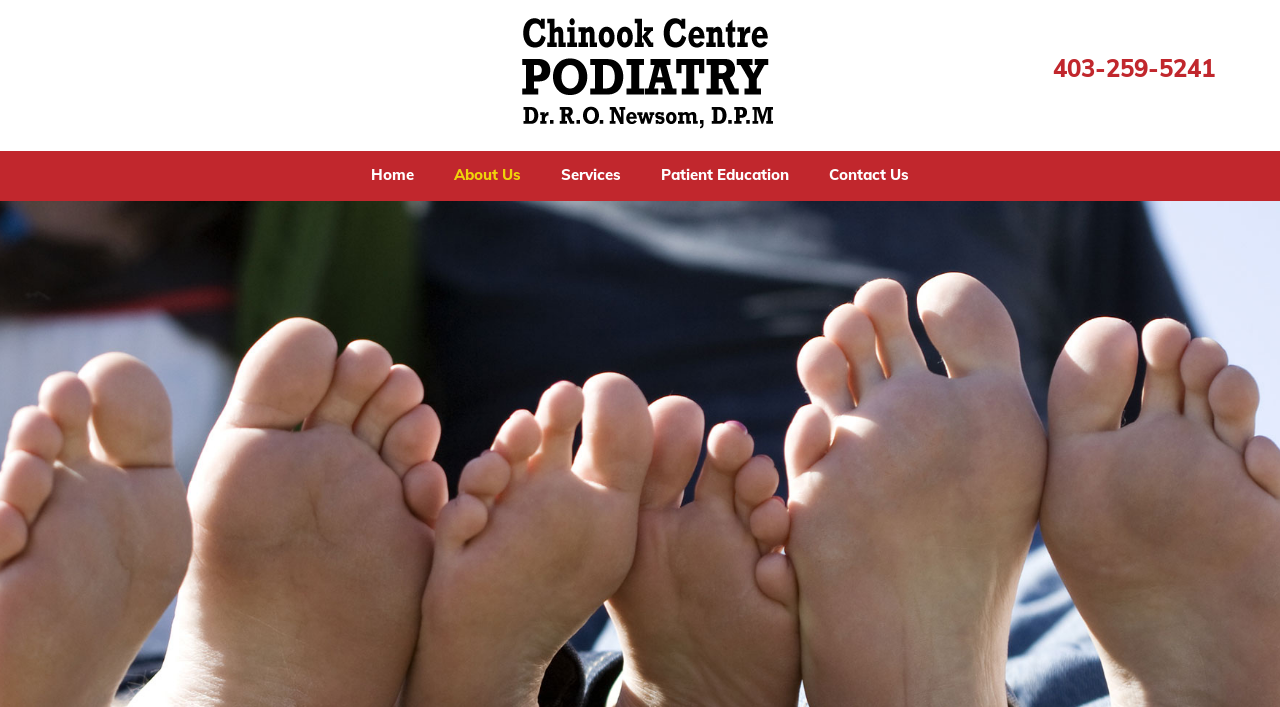Please find the top heading of the webpage and generate its text.

CHINOOK CENTRE PODIATRY (DR. R. O. NEWSOM, D.P.M.)